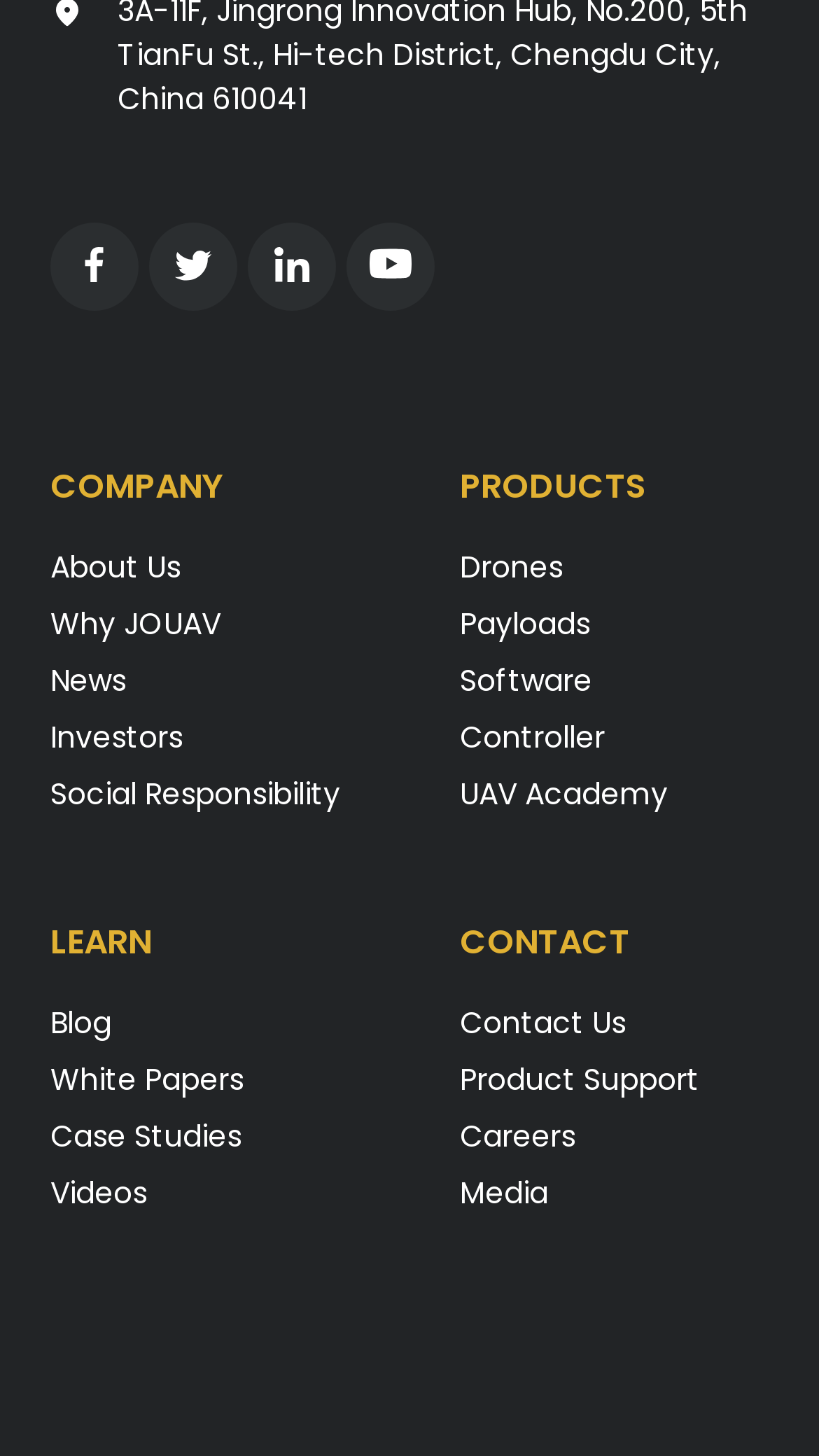Indicate the bounding box coordinates of the clickable region to achieve the following instruction: "explore drones."

[0.562, 0.375, 0.687, 0.405]